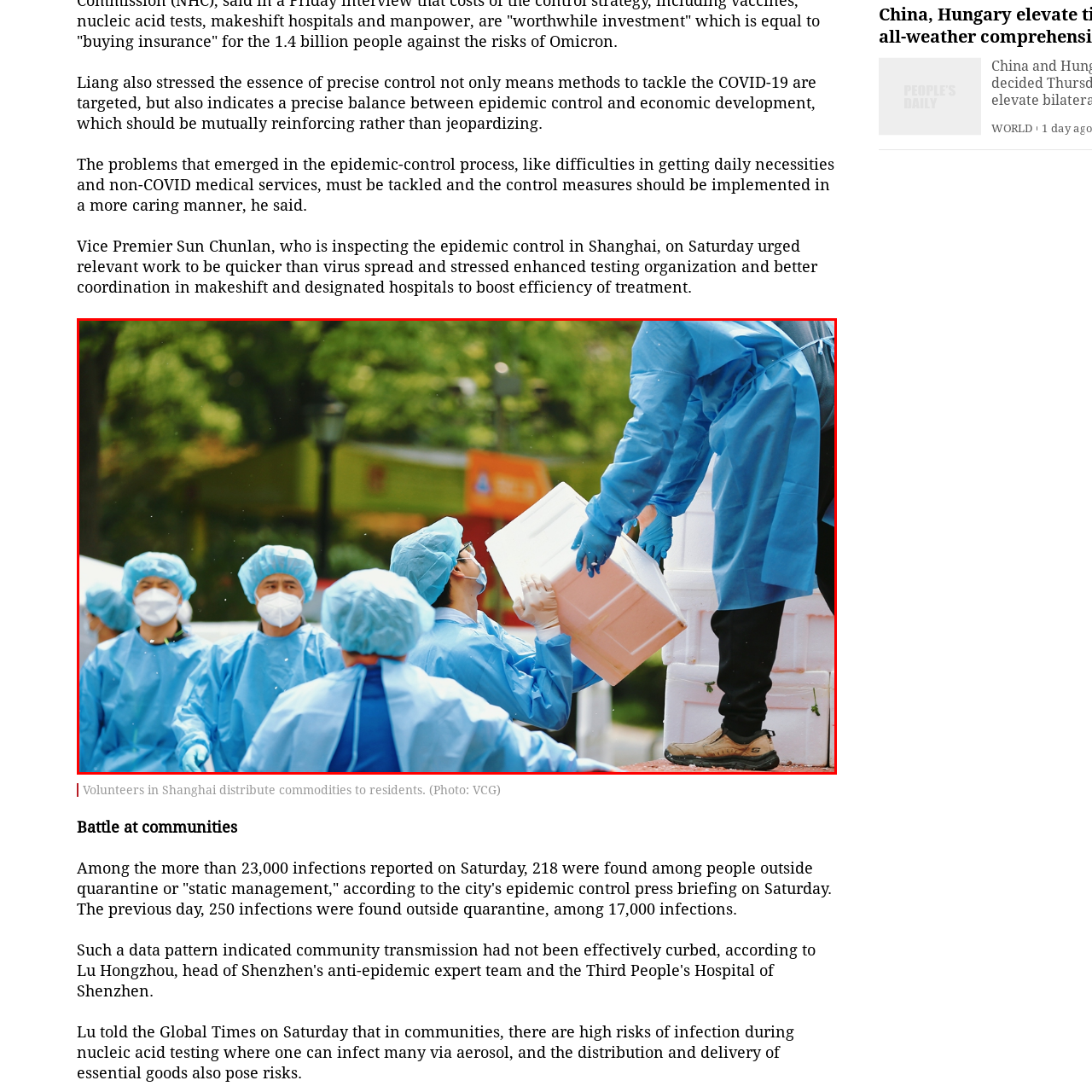Observe the content inside the red rectangle, What is the purpose of the volunteers' effort? 
Give your answer in just one word or phrase.

To distribute essential supplies